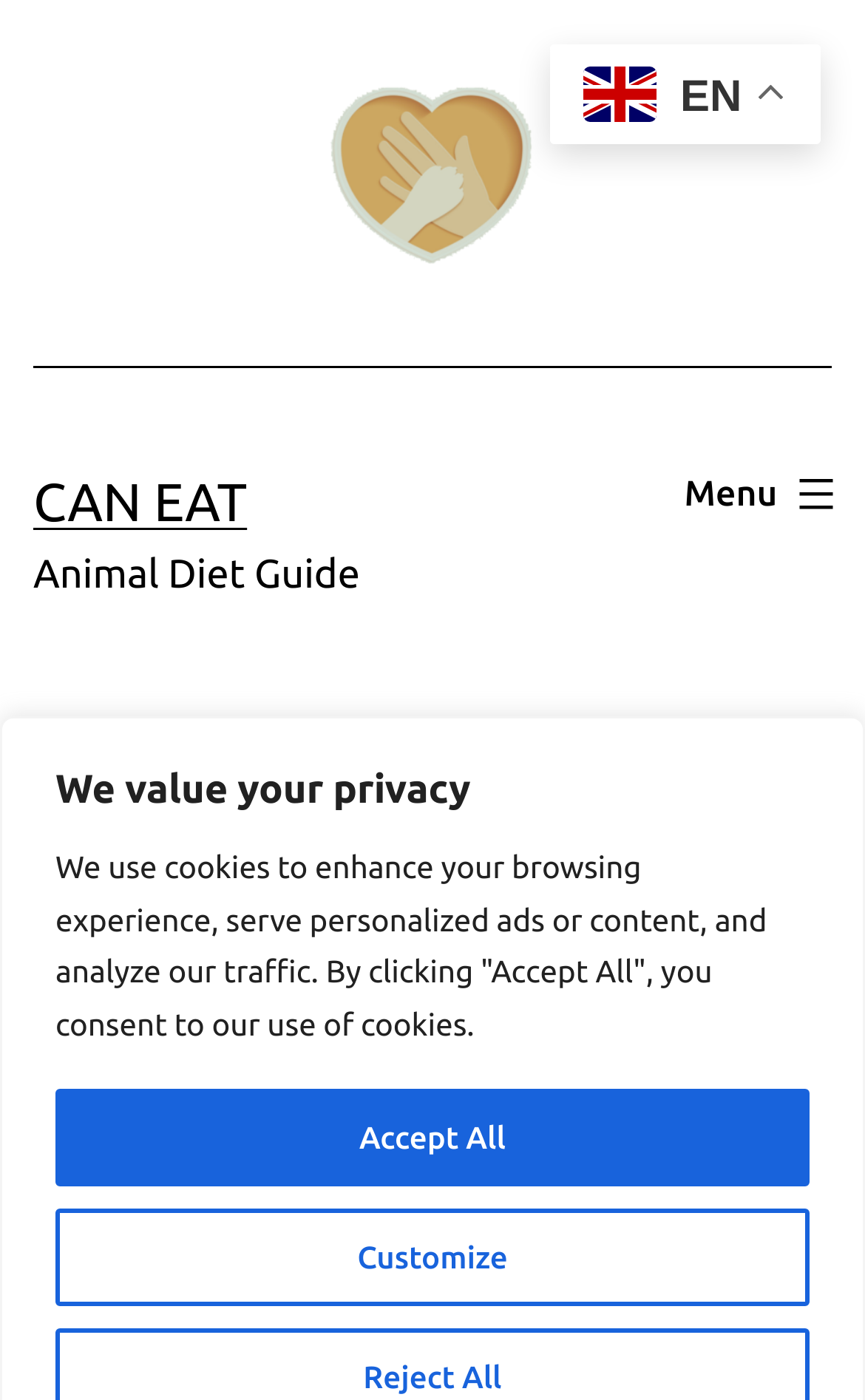What is the primary menu button's status?
Based on the screenshot, respond with a single word or phrase.

Not expanded